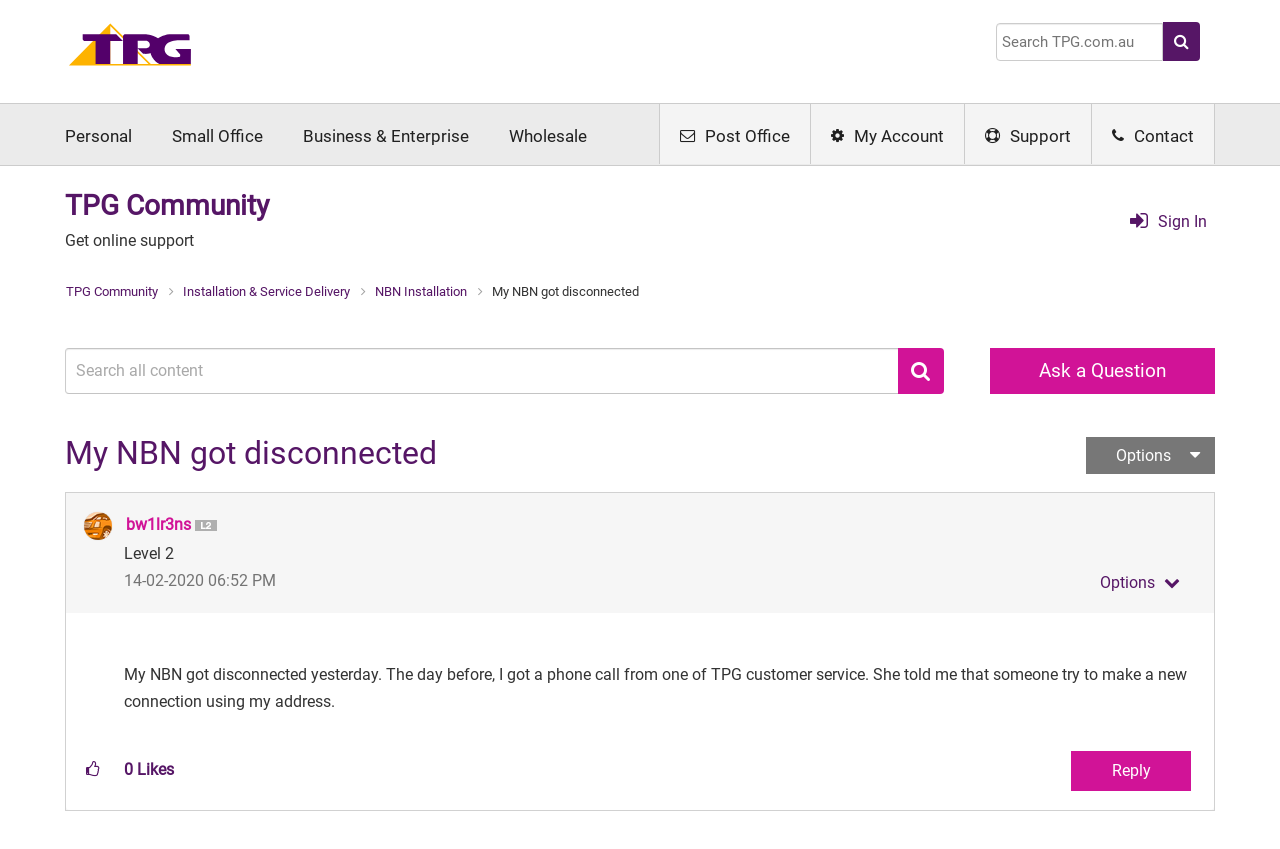Give a concise answer using only one word or phrase for this question:
How many kudos does the post have?

0